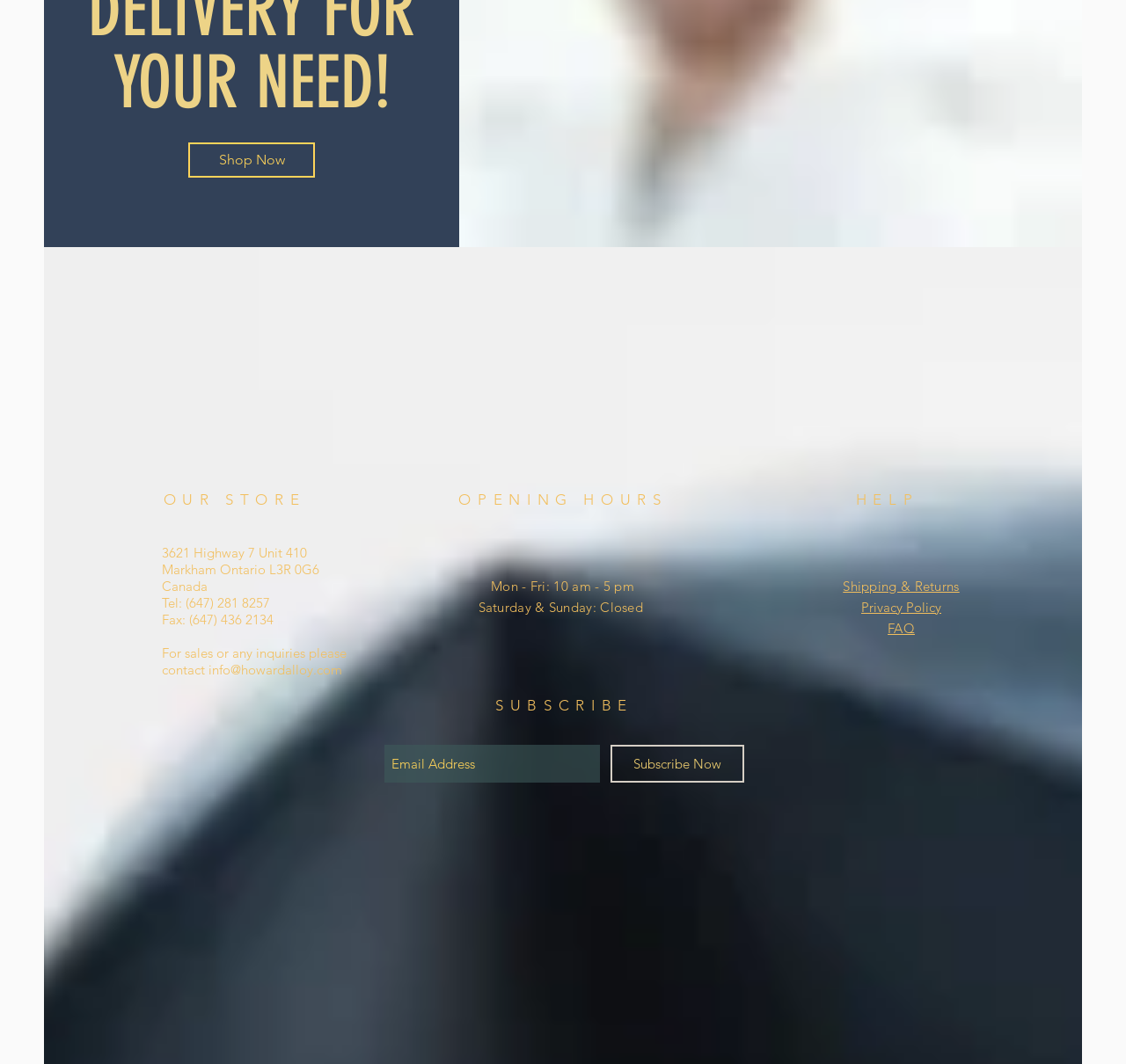What is the store's phone number?
Can you provide a detailed and comprehensive answer to the question?

I found the phone number by looking at the contact information section, where it says 'Tel: (647) 281 8257'.